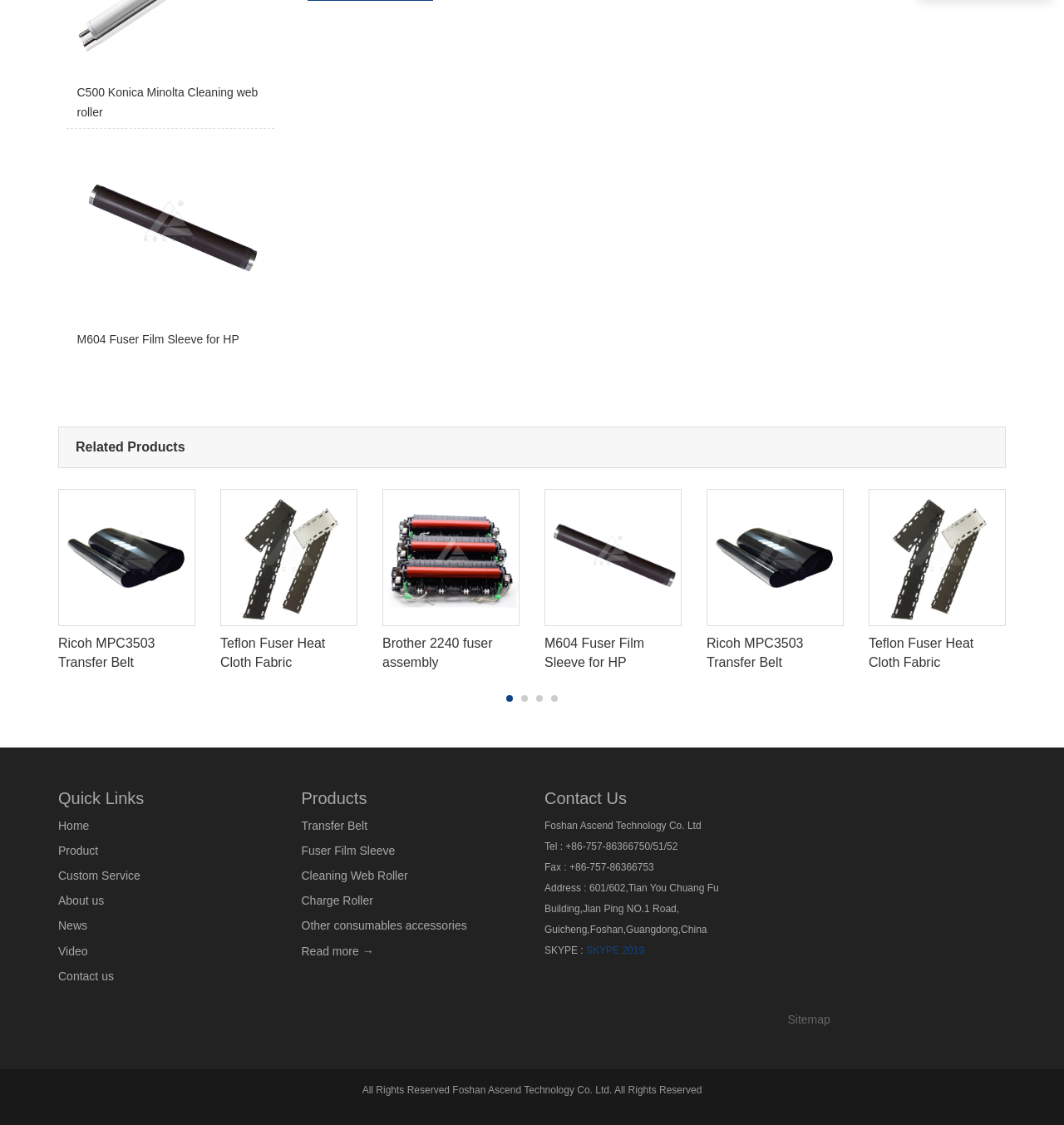Provide the bounding box coordinates of the UI element this sentence describes: "Ricoh MPC3503 Transfer Belt".

[0.055, 0.435, 0.184, 0.605]